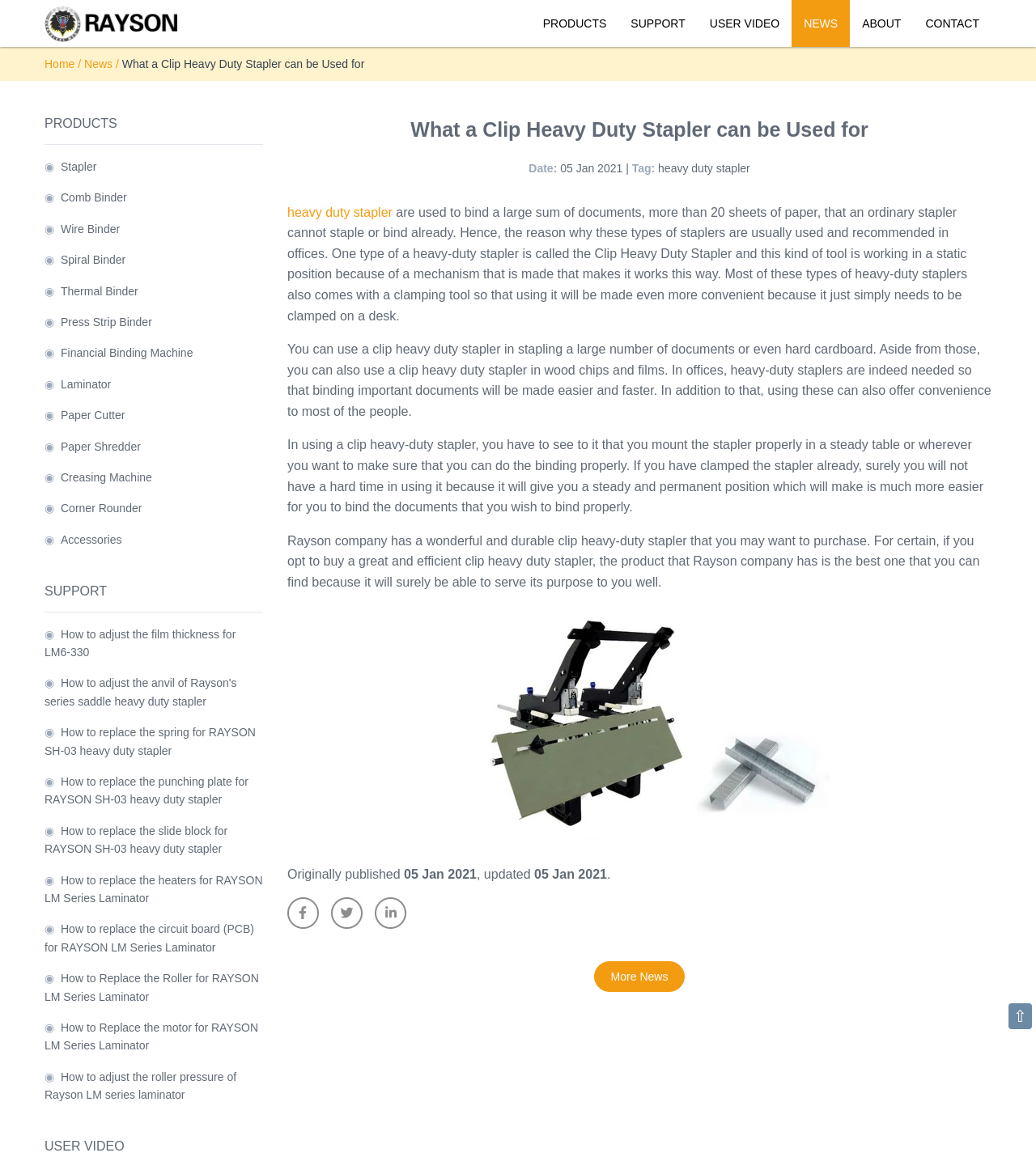What is the purpose of a heavy-duty stapler?
Use the screenshot to answer the question with a single word or phrase.

To bind large documents